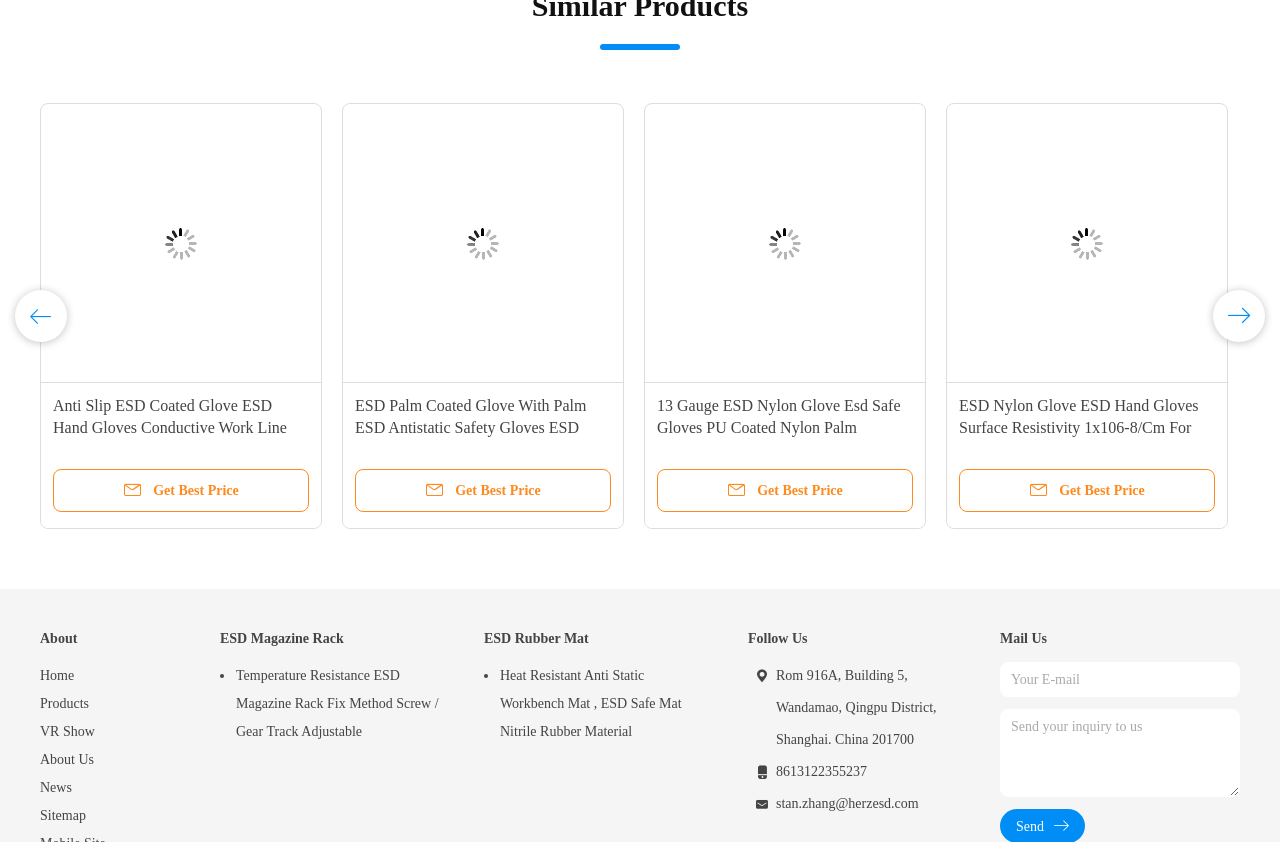Can you specify the bounding box coordinates of the area that needs to be clicked to fulfill the following instruction: "View details of Anti Static Cotton ESD Hand Gloves"?

[0.277, 0.471, 0.464, 0.518]